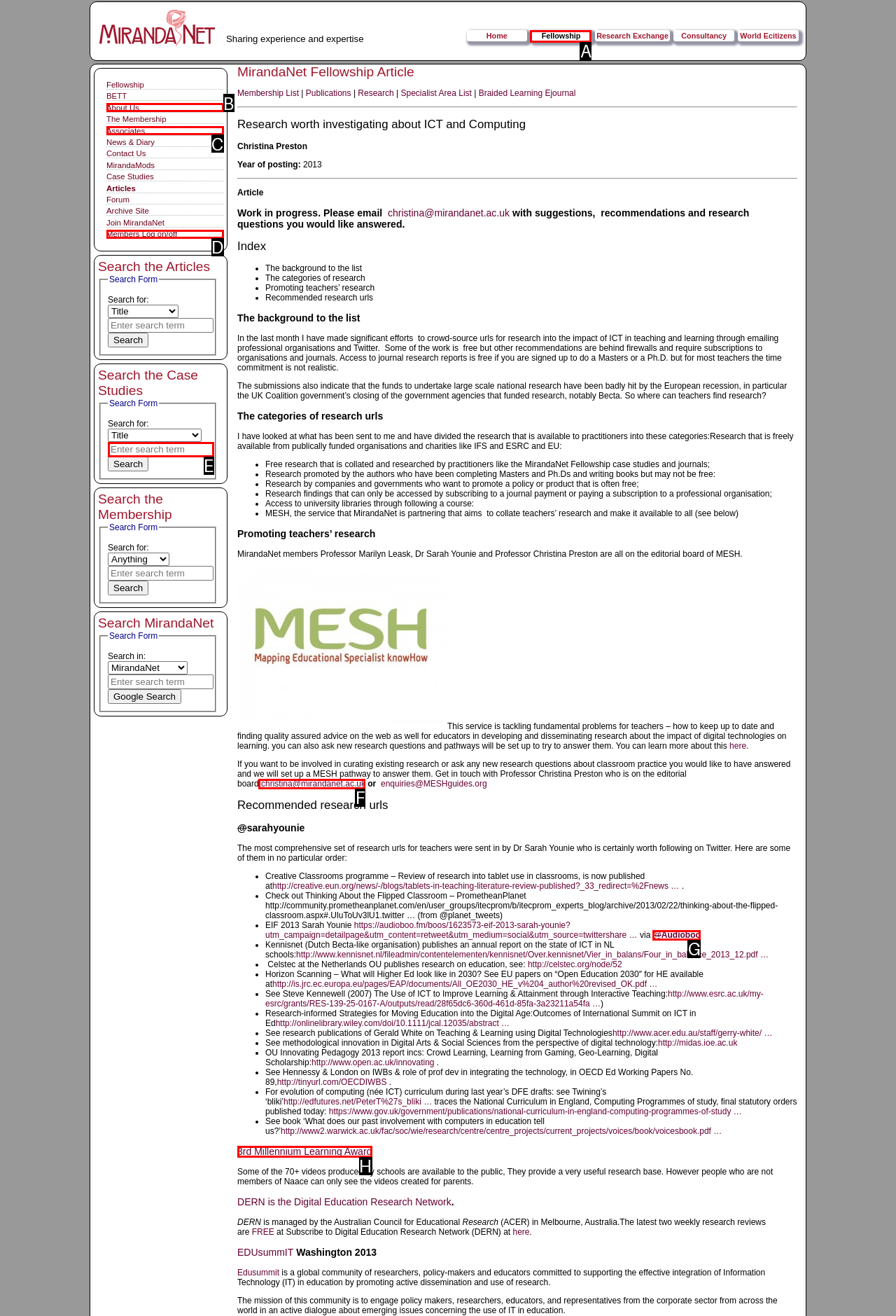Choose the UI element to click on to achieve this task: Go to Fellowship page. Reply with the letter representing the selected element.

A